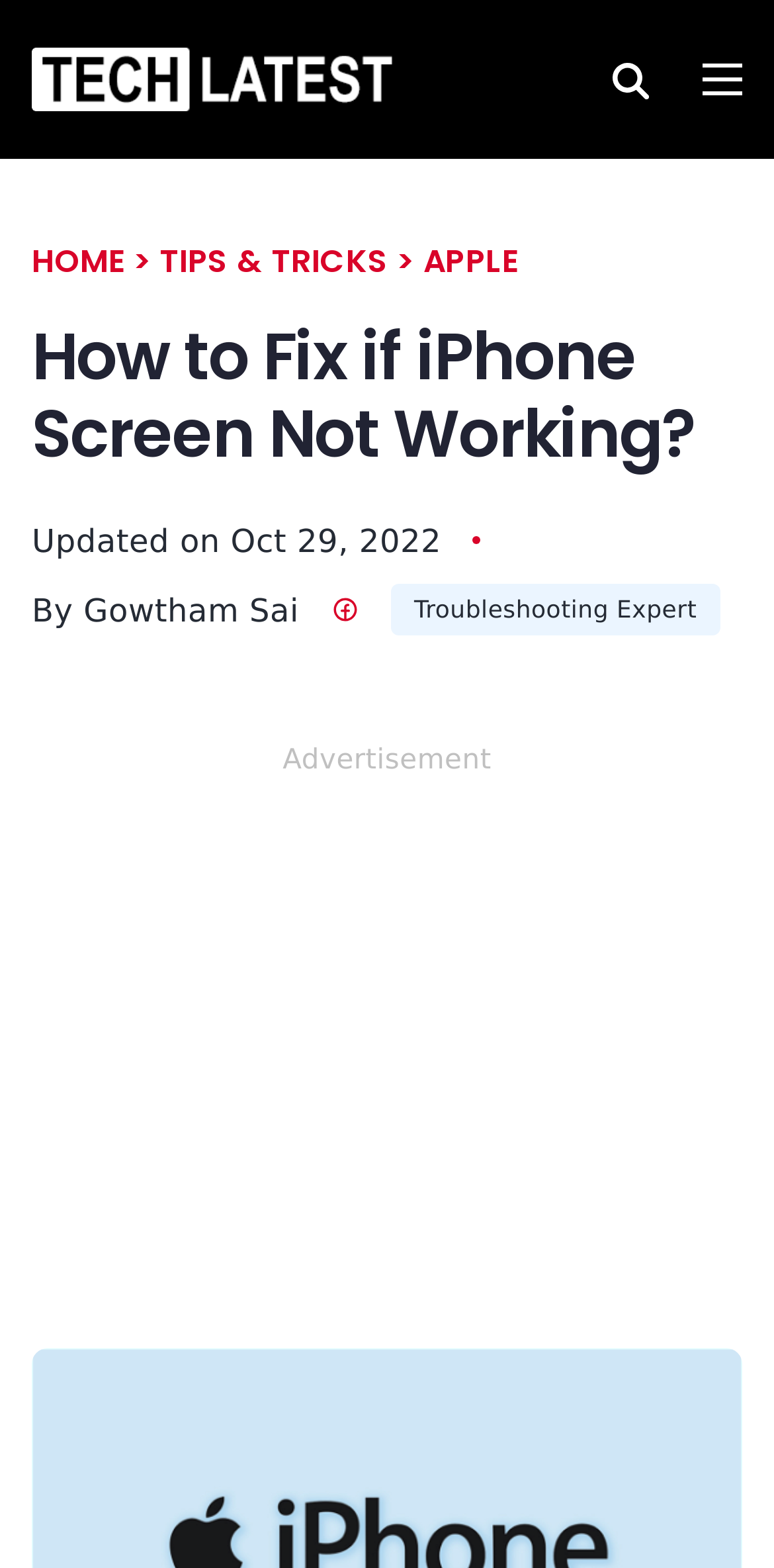Produce an extensive caption that describes everything on the webpage.

The webpage is about troubleshooting iPhone screen issues, specifically focusing on how to fix an iPhone screen that's not working. At the top left corner, there's a logo of "TL" with a link to the homepage. Next to it, on the top right corner, there's a mobile menu button and a search bar. The search bar has a placeholder text "Search for:".

Below the top navigation, there's a header section with a breadcrumb navigation menu that shows the current page's location in the website's hierarchy. The breadcrumb menu has links to "HOME", "TIPS & TRICKS", and "APPLE" categories. 

The main heading "How to Fix if iPhone Screen Not Working?" is prominently displayed in the center of the header section. Below the heading, there's a text indicating that the article was updated on October 29, 2022. 

To the right of the updated date, there's a small image. Below this image, there's an author section with a text "By" followed by a link to the author's profile, Gowtham Sai, who is a Troubleshooting Expert. There's also a small image next to the author's name.

In the middle of the page, there's an advertisement section with a text "Advertisement".